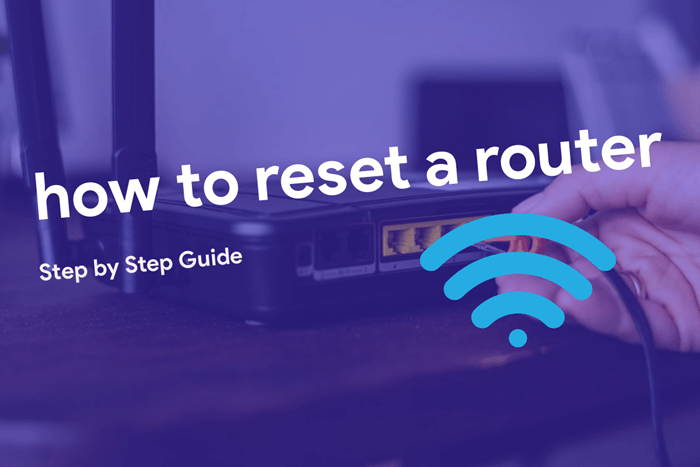Provide a one-word or short-phrase answer to the question:
What is the user experiencing?

Connectivity issues